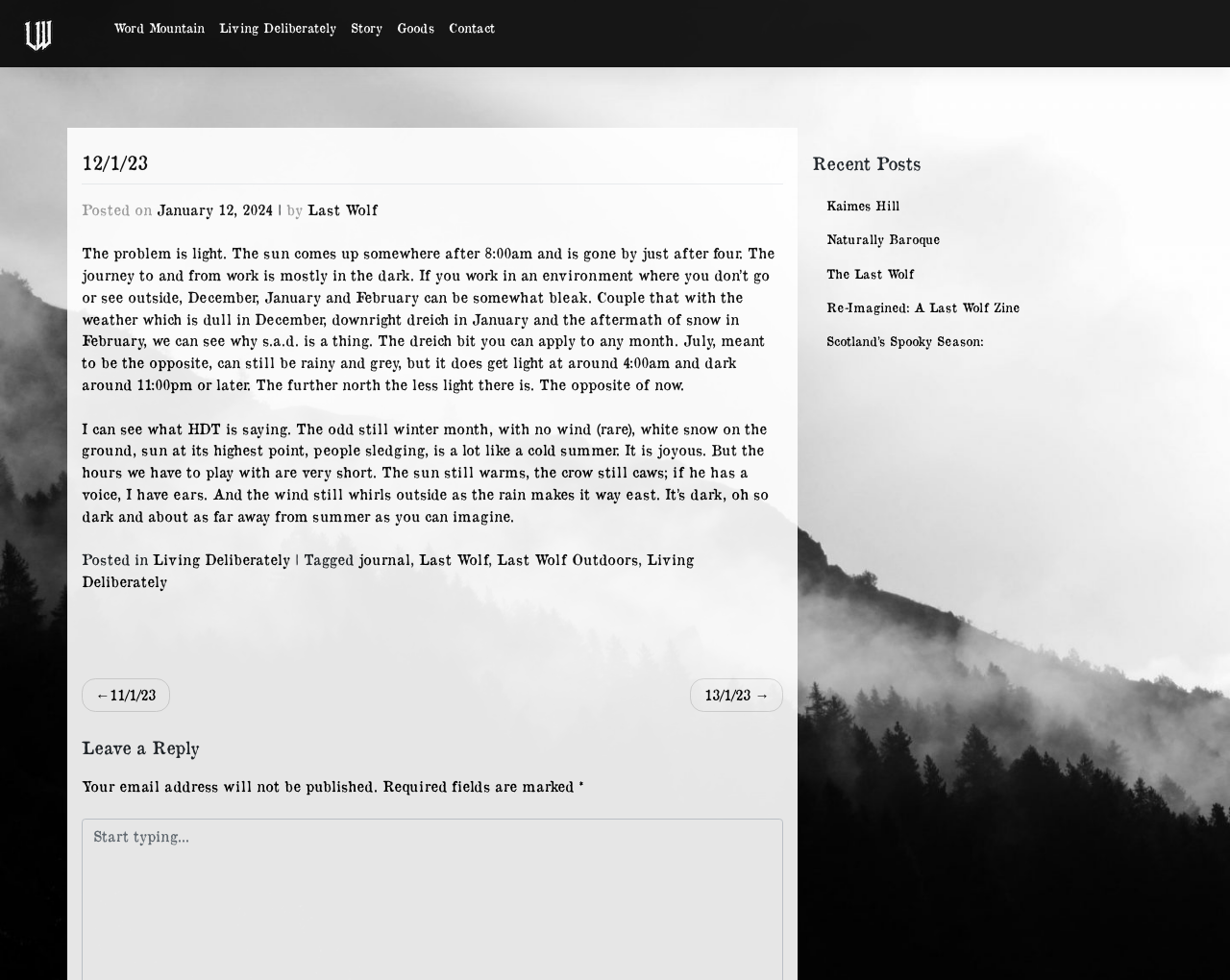Generate a comprehensive description of the contents of the webpage.

This webpage appears to be a blog post titled "12/1/23 – LAST WOLF". At the top, there are five navigation links: "Word Mountain", "Living Deliberately", "Story", "Goods", and "Contact". 

Below the navigation links, the main content of the blog post begins. The title "12/1/23" is displayed prominently, followed by the text "Posted on January 12, 2024 by Last Wolf". 

The main article is divided into two paragraphs. The first paragraph discusses the problem of limited daylight during the winter months and how it can affect people's mood. The second paragraph reflects on the beauty of winter and how it can be joyful despite the short daylight hours.

At the bottom of the main content, there is a footer section that displays the categories and tags related to the post, including "Living Deliberately" and "Last Wolf". 

To the right of the main content, there is a sidebar that displays a list of recent posts, including "Kaimes Hill", "Naturally Baroque", "The Last Wolf", "Re-Imagined: A Last Wolf Zine", and "Scotland’s Spooky Season:". 

Below the main content, there is a section for post navigation, allowing users to navigate to the previous or next post. Finally, there is a section for leaving a reply, where users can enter their comments.